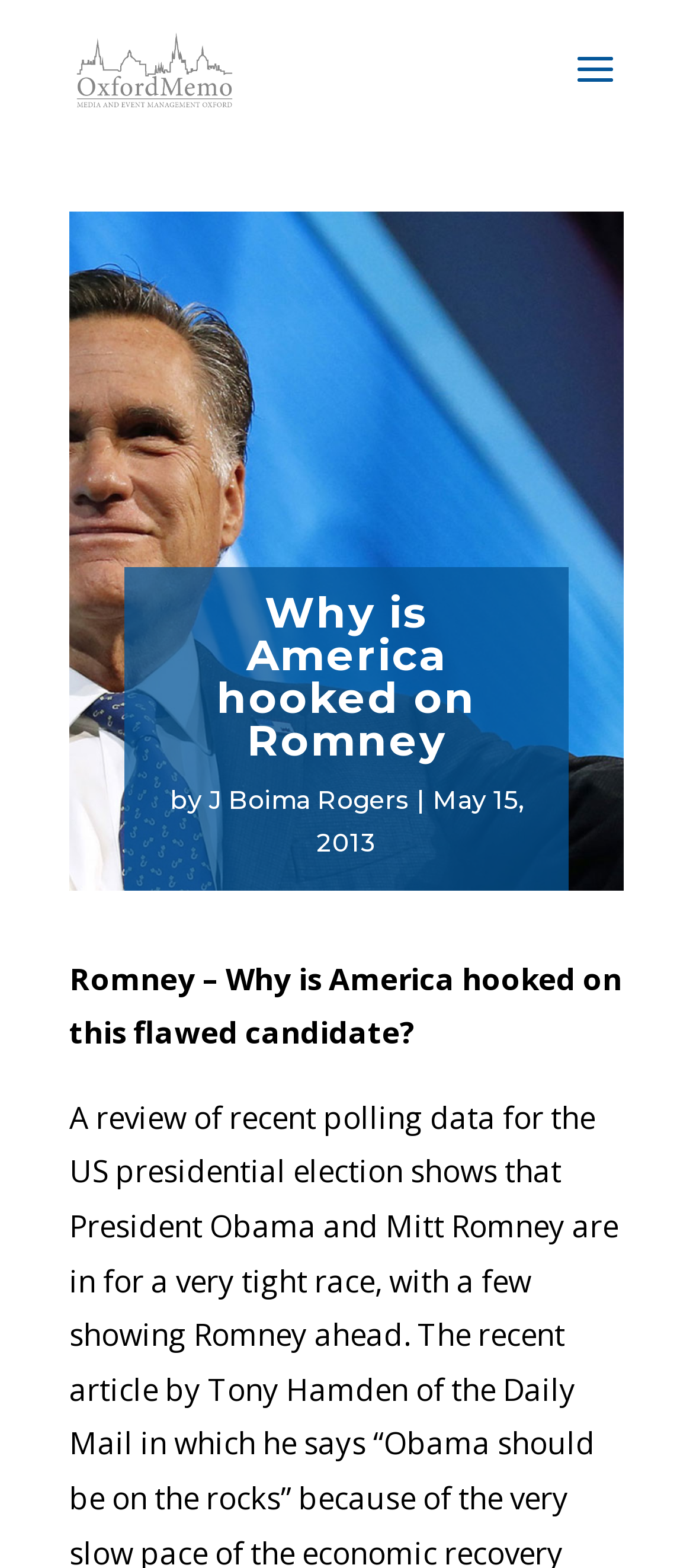Identify the main title of the webpage and generate its text content.

Why is America hooked on Romney